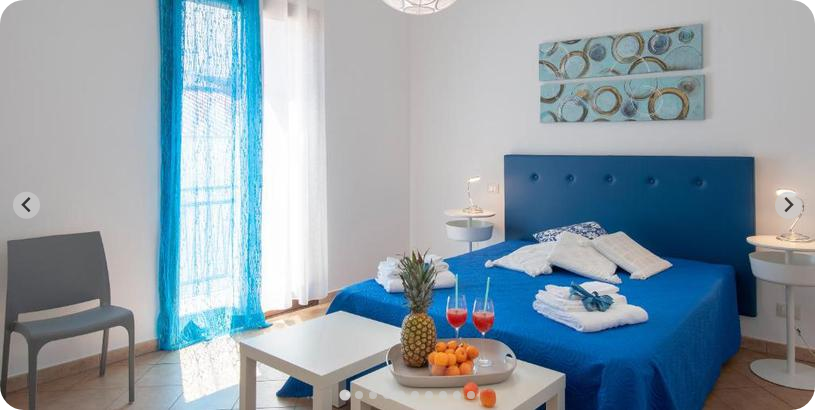What type of artwork hangs above the bed?
Based on the image, provide your answer in one word or phrase.

Modern